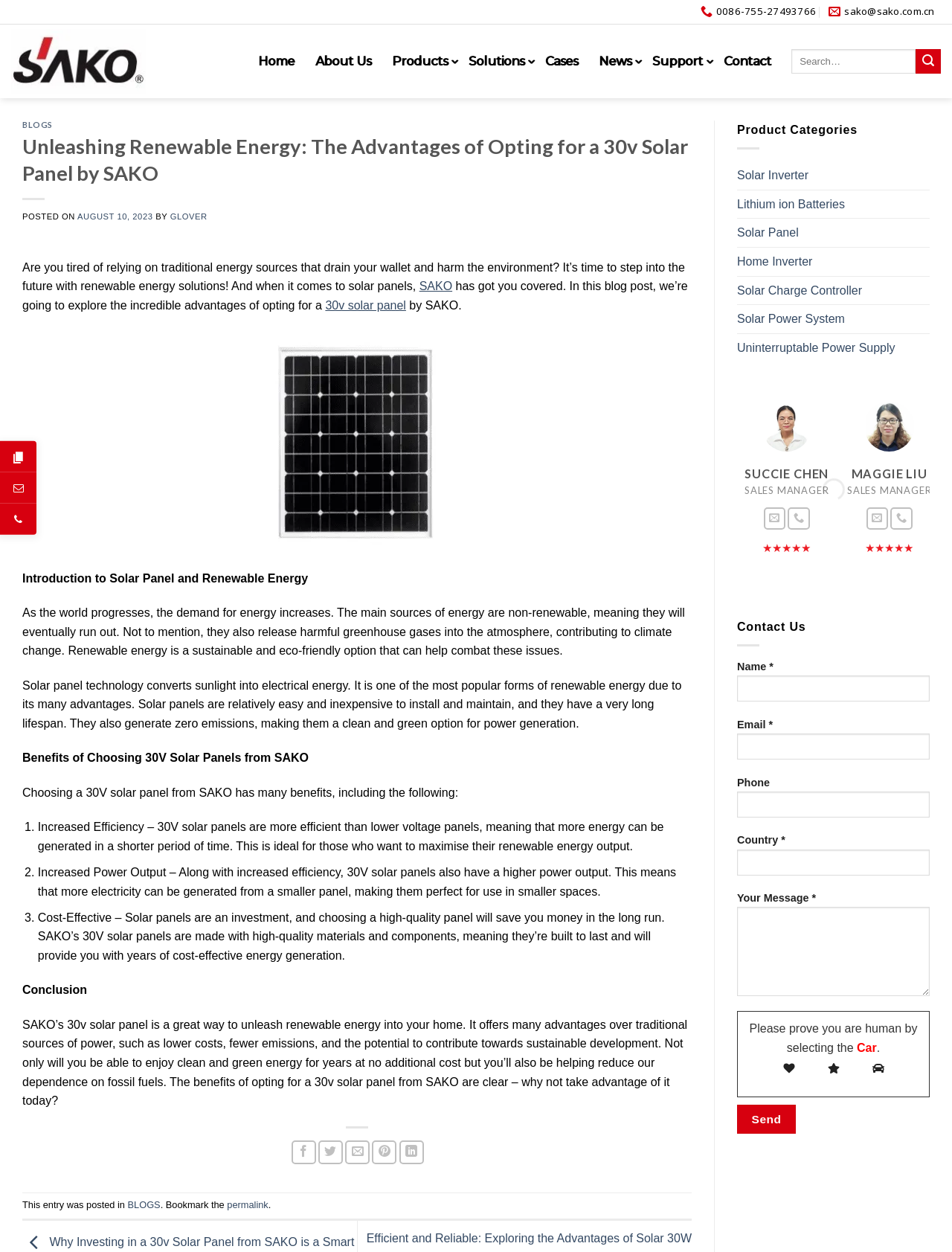Based on the image, provide a detailed and complete answer to the question: 
What is the topic of the blog post?

I found the topic of the blog post by reading the text of the blog post which discusses the advantages of opting for a 30v solar panel and the benefits of renewable energy.